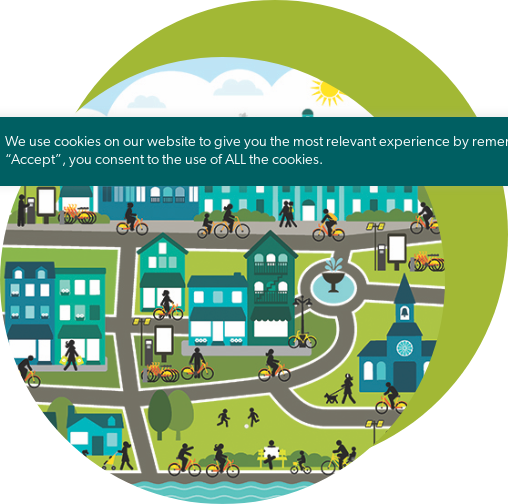Reply to the question with a single word or phrase:
Is the atmosphere of the community depicted as cheerful?

Yes